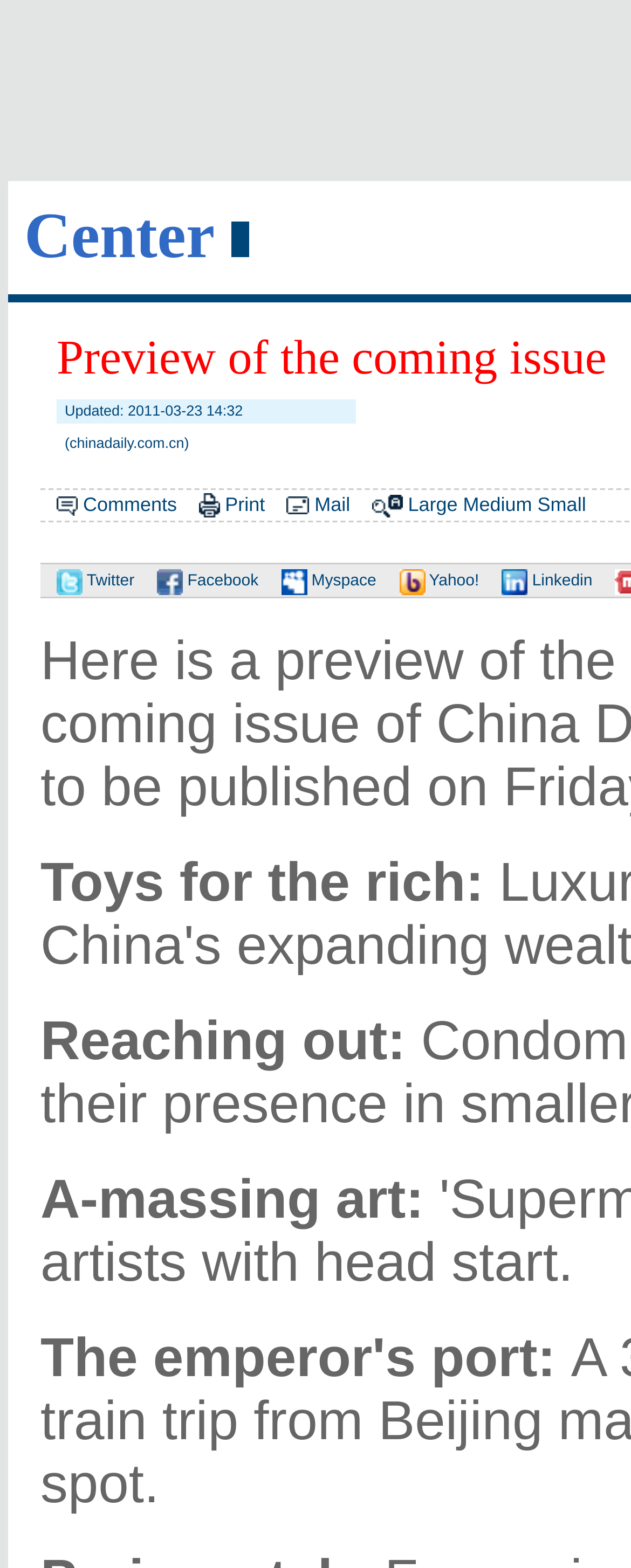Can you specify the bounding box coordinates for the region that should be clicked to fulfill this instruction: "Share on Facebook".

[0.223, 0.365, 0.41, 0.377]